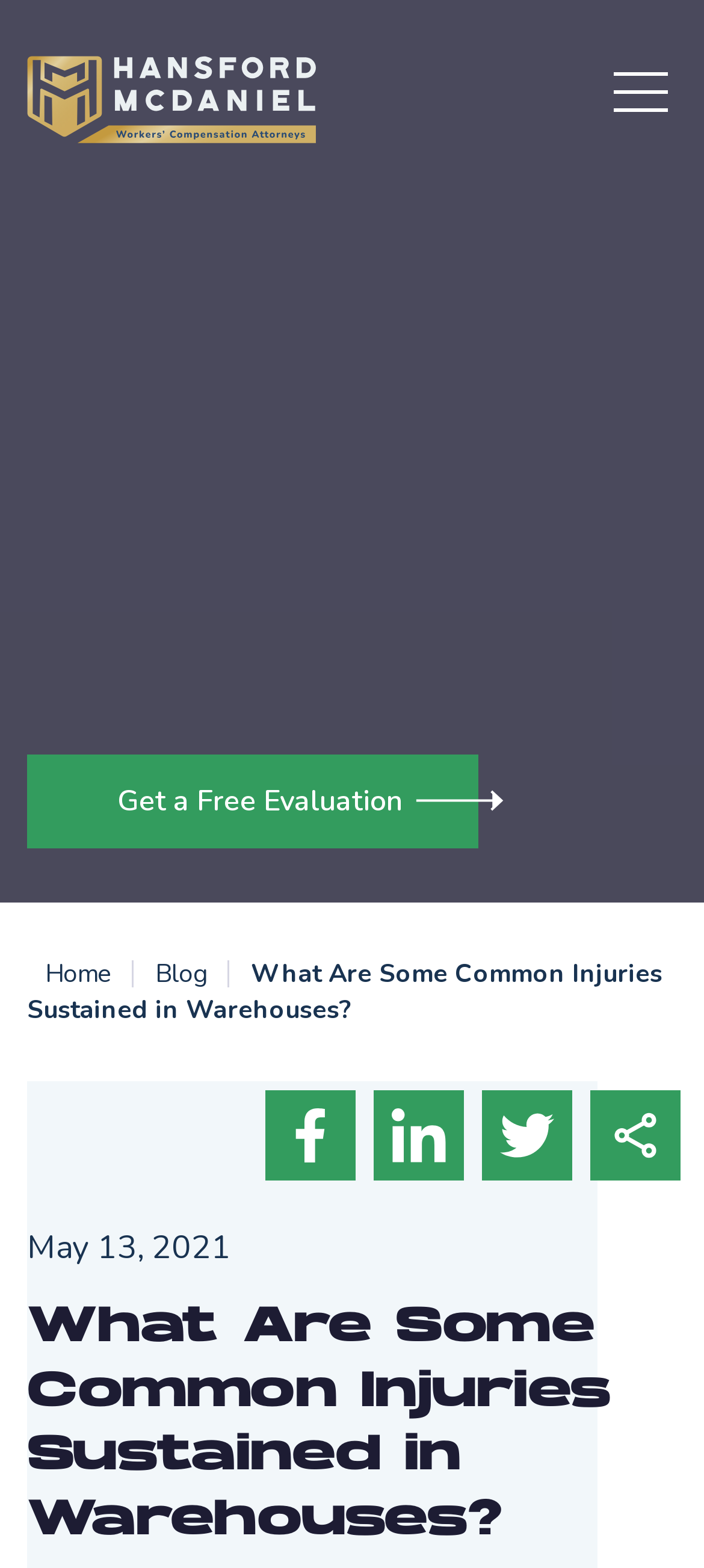Could you find the bounding box coordinates of the clickable area to complete this instruction: "Visit the Out the Box website"?

None